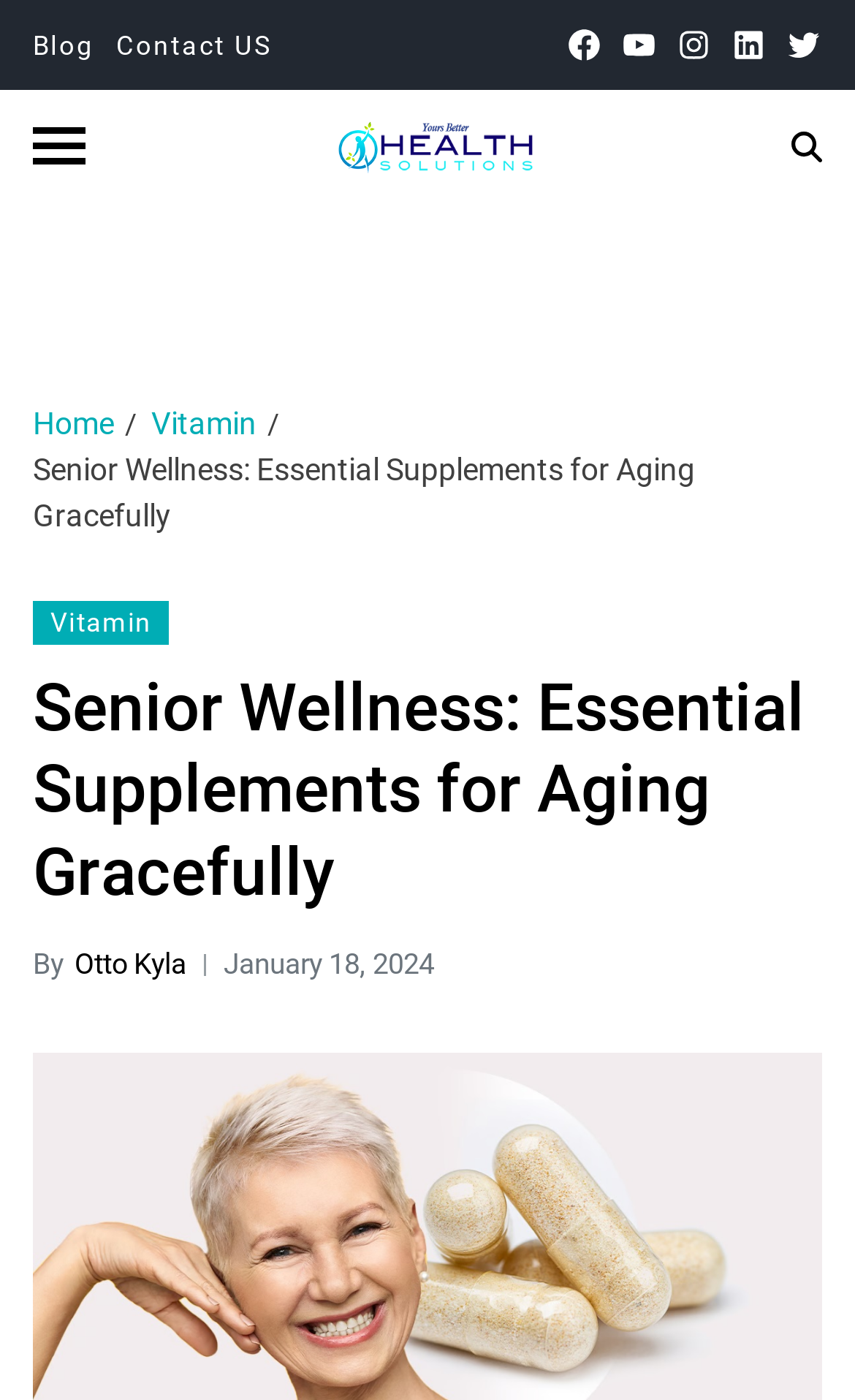Identify the bounding box coordinates for the region of the element that should be clicked to carry out the instruction: "Share on Twitter". The bounding box coordinates should be four float numbers between 0 and 1, i.e., [left, top, right, bottom].

None